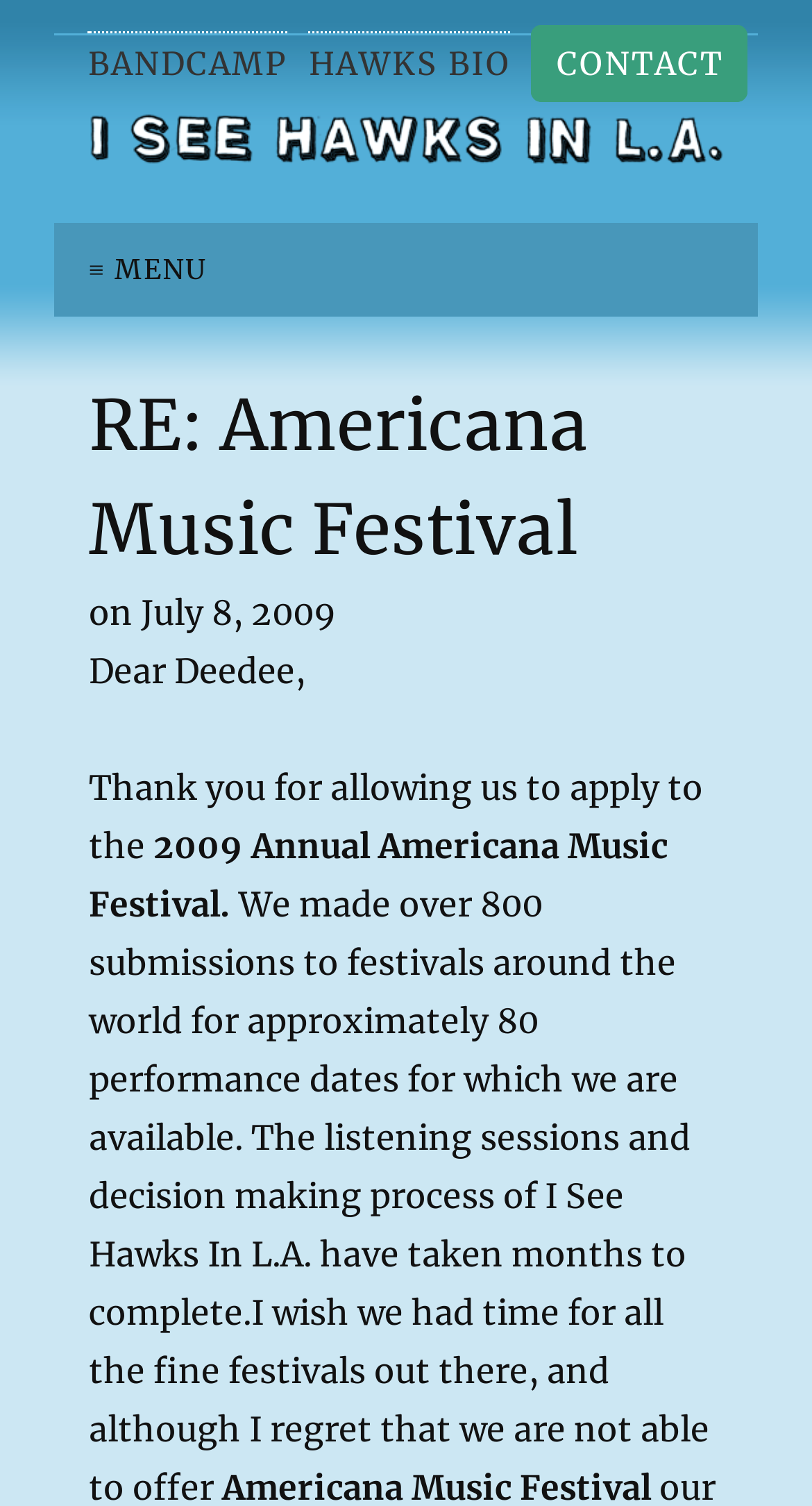What is the menu option?
Examine the image and provide an in-depth answer to the question.

The menu option can be found in the static text element with a bounding box with coordinates [0.109, 0.168, 0.256, 0.191]. The text of this element is '≡ MENU'.